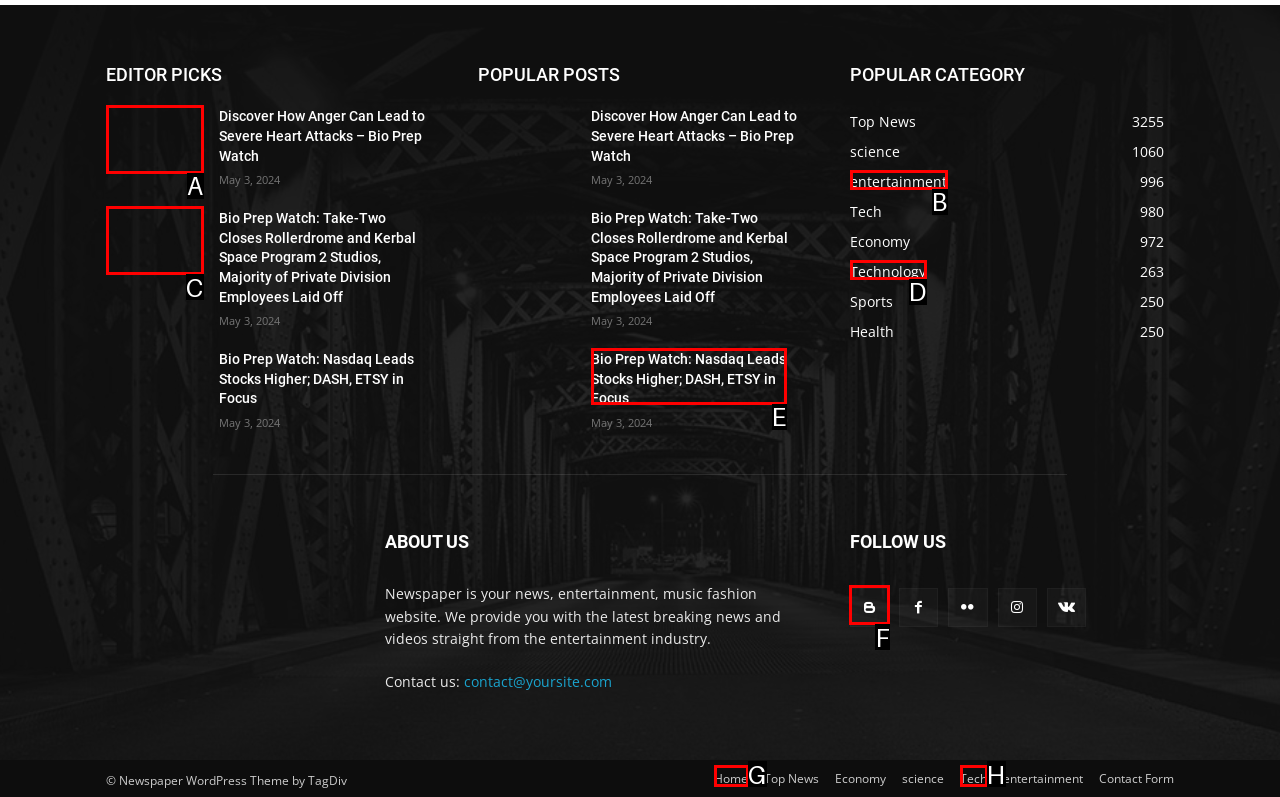Indicate the HTML element to be clicked to accomplish this task: Follow 'Bio Prep Watch' on social media Respond using the letter of the correct option.

F